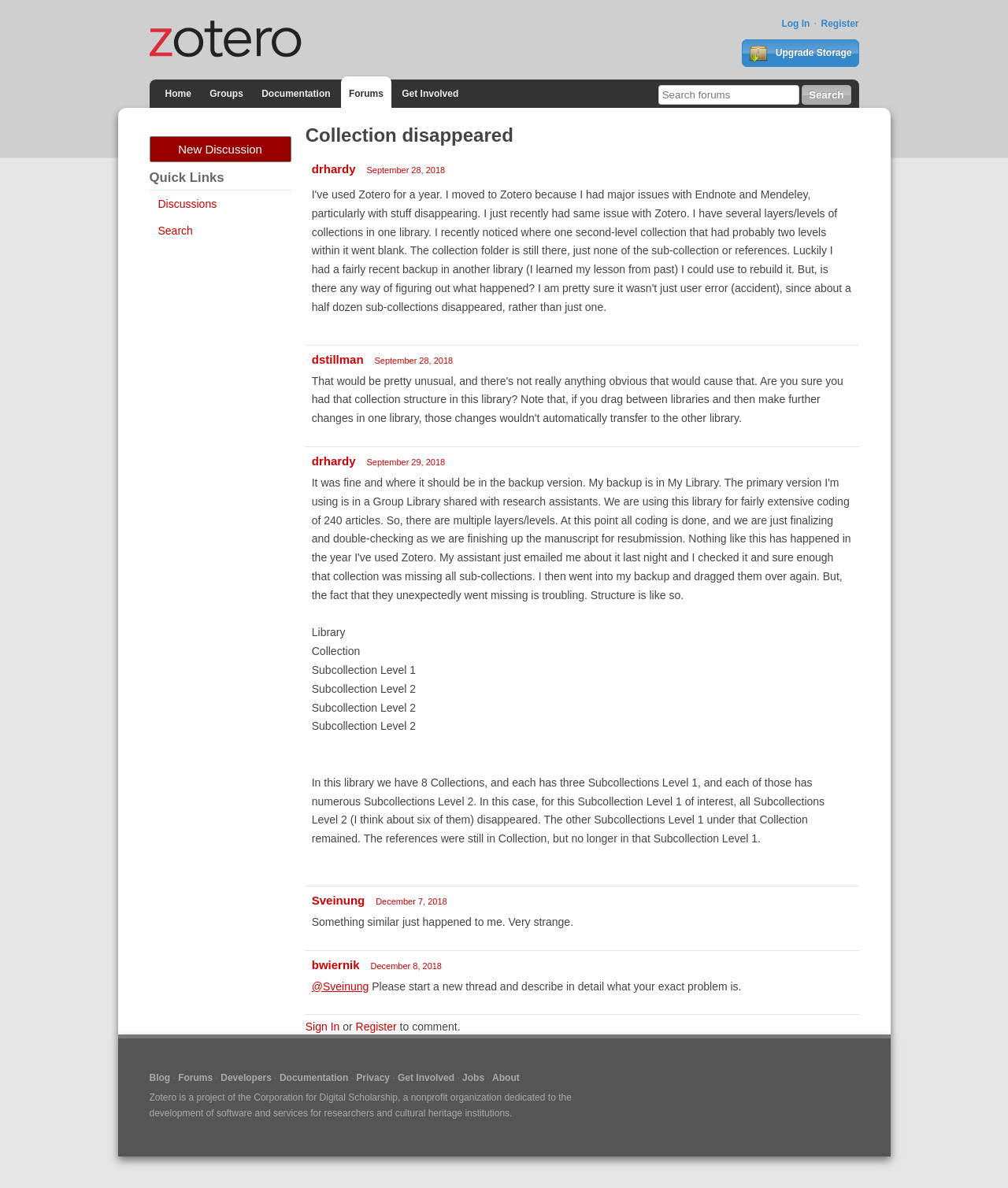Point out the bounding box coordinates of the section to click in order to follow this instruction: "View the documentation".

[0.252, 0.064, 0.336, 0.092]